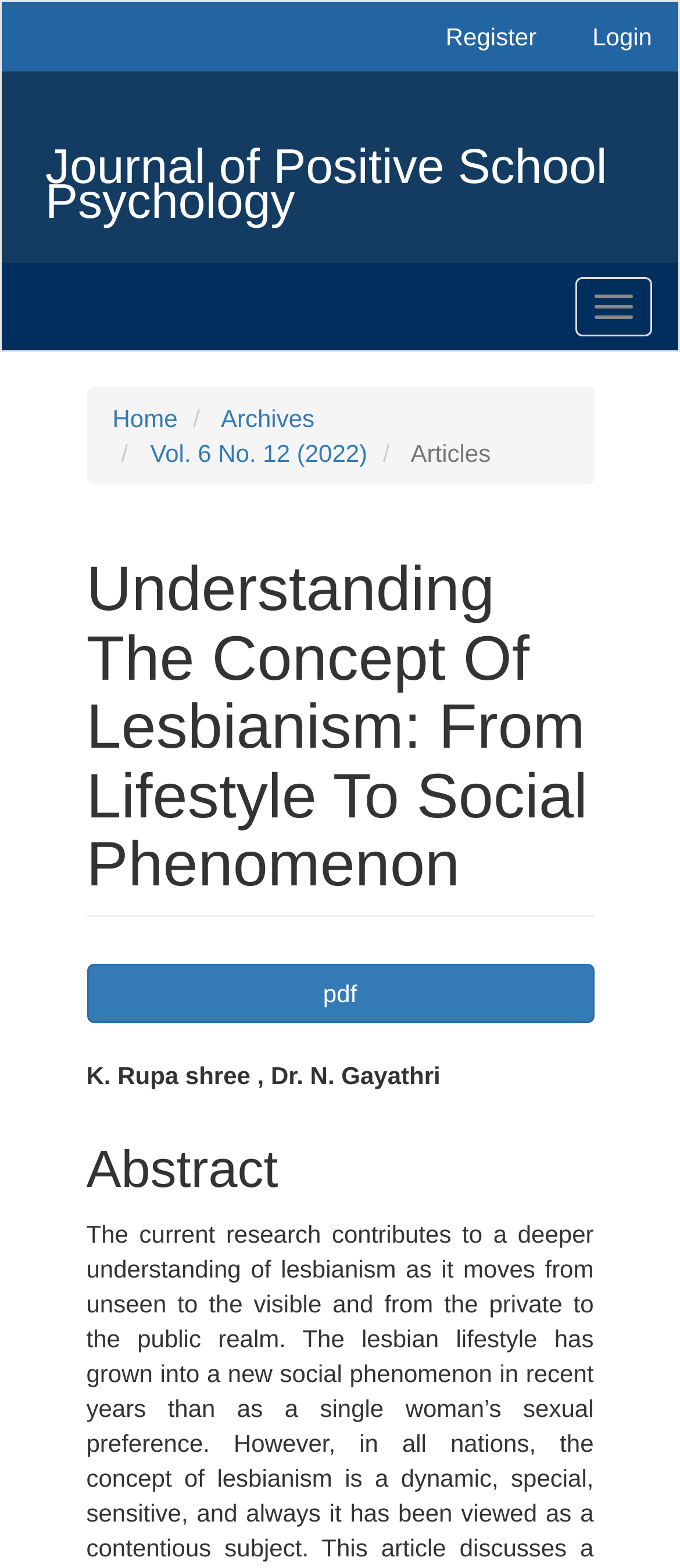Please identify the bounding box coordinates of the element's region that needs to be clicked to fulfill the following instruction: "Download the article in PDF format". The bounding box coordinates should consist of four float numbers between 0 and 1, i.e., [left, top, right, bottom].

[0.127, 0.615, 0.873, 0.652]